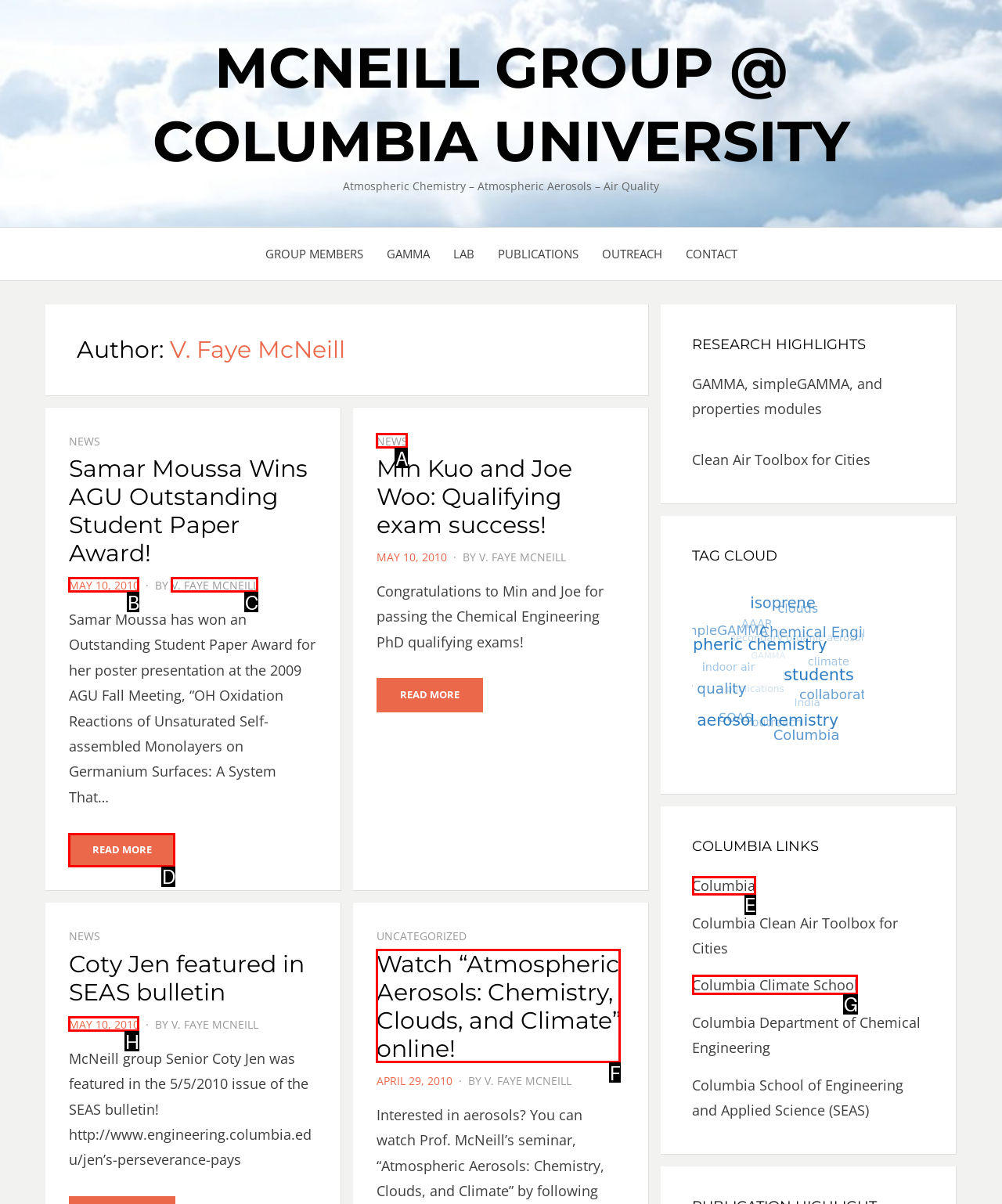Select the appropriate letter to fulfill the given instruction: Visit the 'Columbia Climate School' website
Provide the letter of the correct option directly.

G